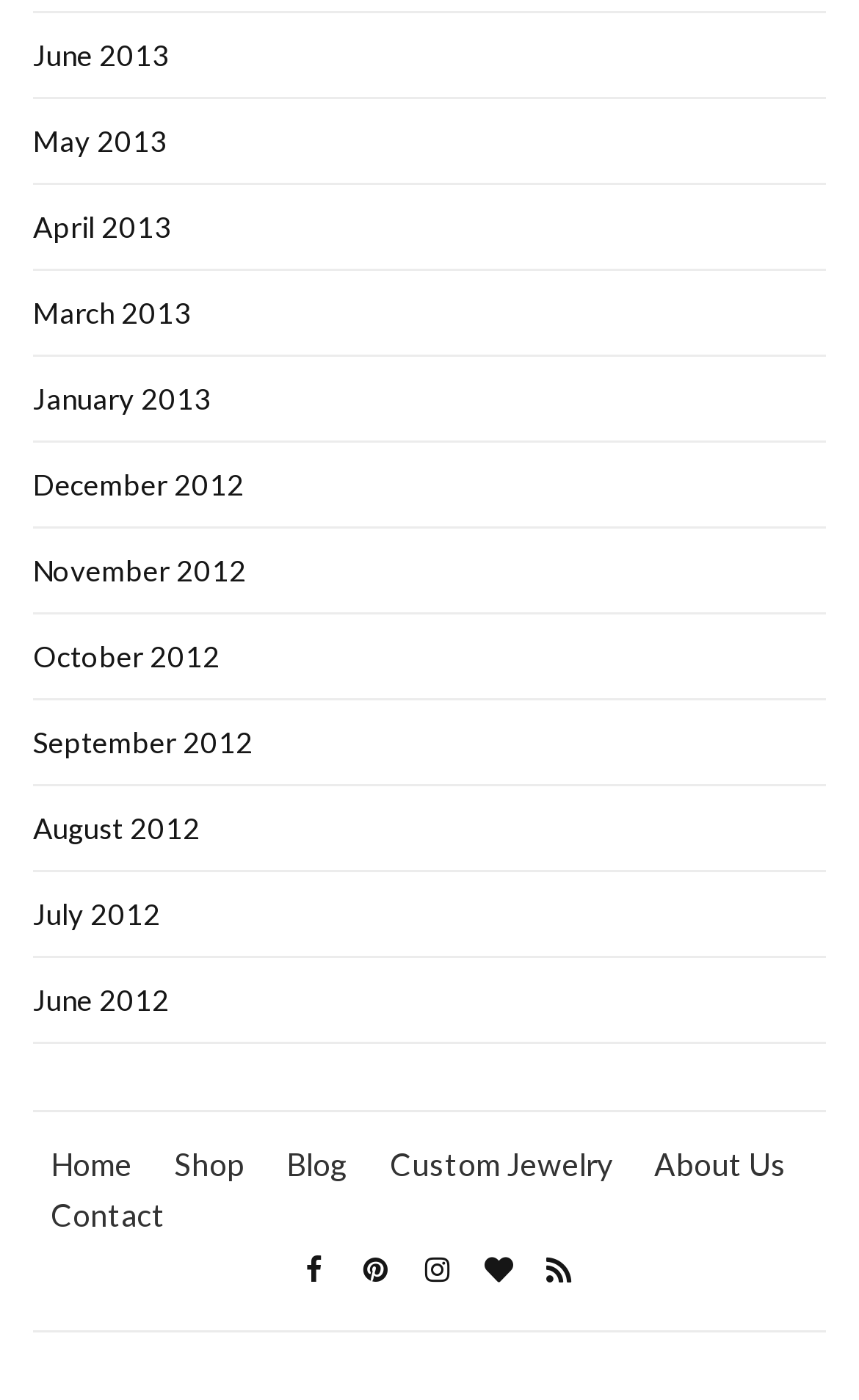Provide the bounding box coordinates, formatted as (top-left x, top-left y, bottom-right x, bottom-right y), with all values being floating point numbers between 0 and 1. Identify the bounding box of the UI element that matches the description: June 2012

[0.038, 0.685, 0.962, 0.746]